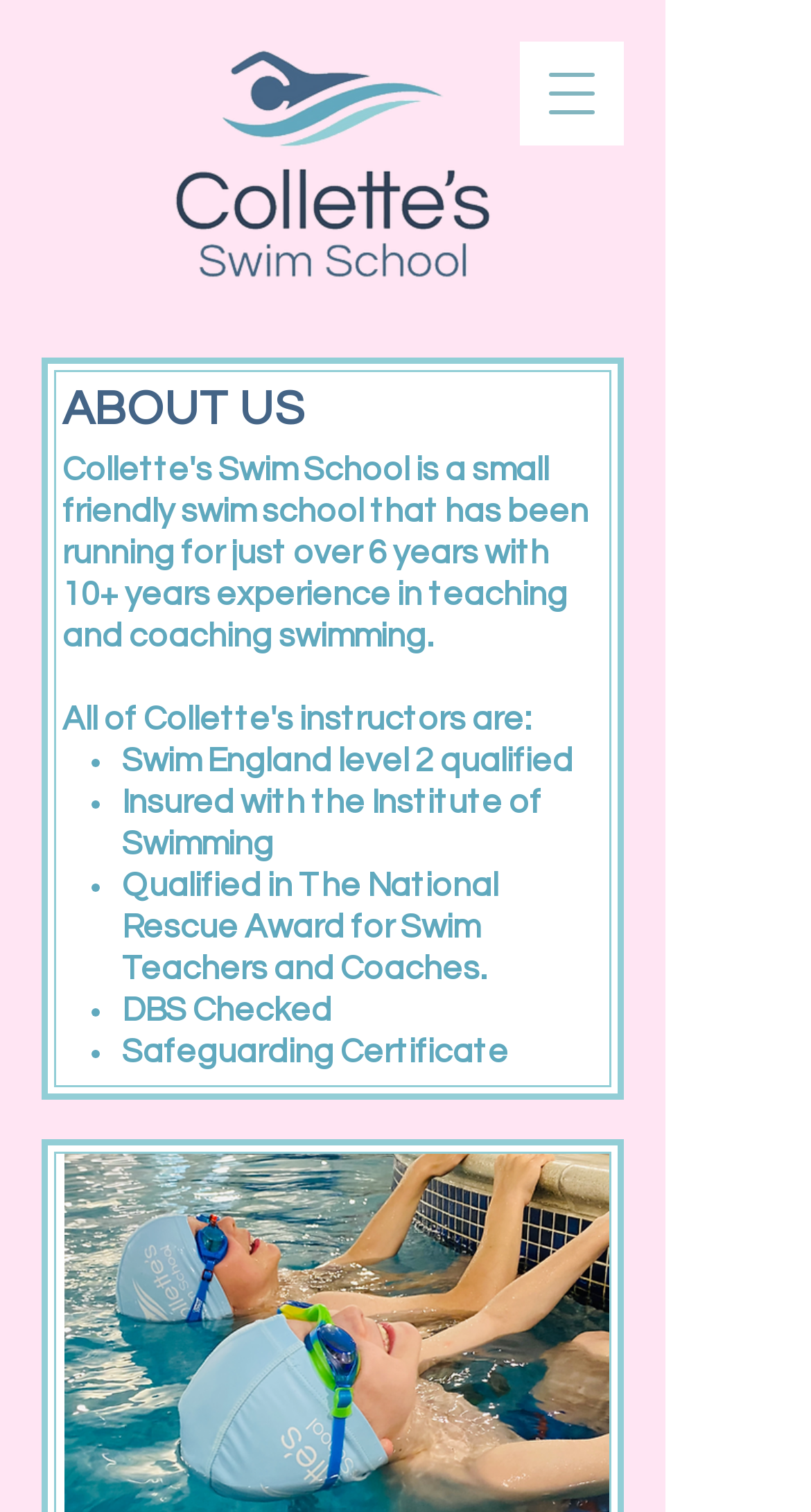What is the qualification of the swim teachers?
Using the image, provide a detailed and thorough answer to the question.

The qualification of the swim teachers can be found in the list of bullet points below the StaticText 'has been running for just over 6 years with 10+ years experience in teaching and coaching swimming.' which is located below the heading 'ABOUT US'.